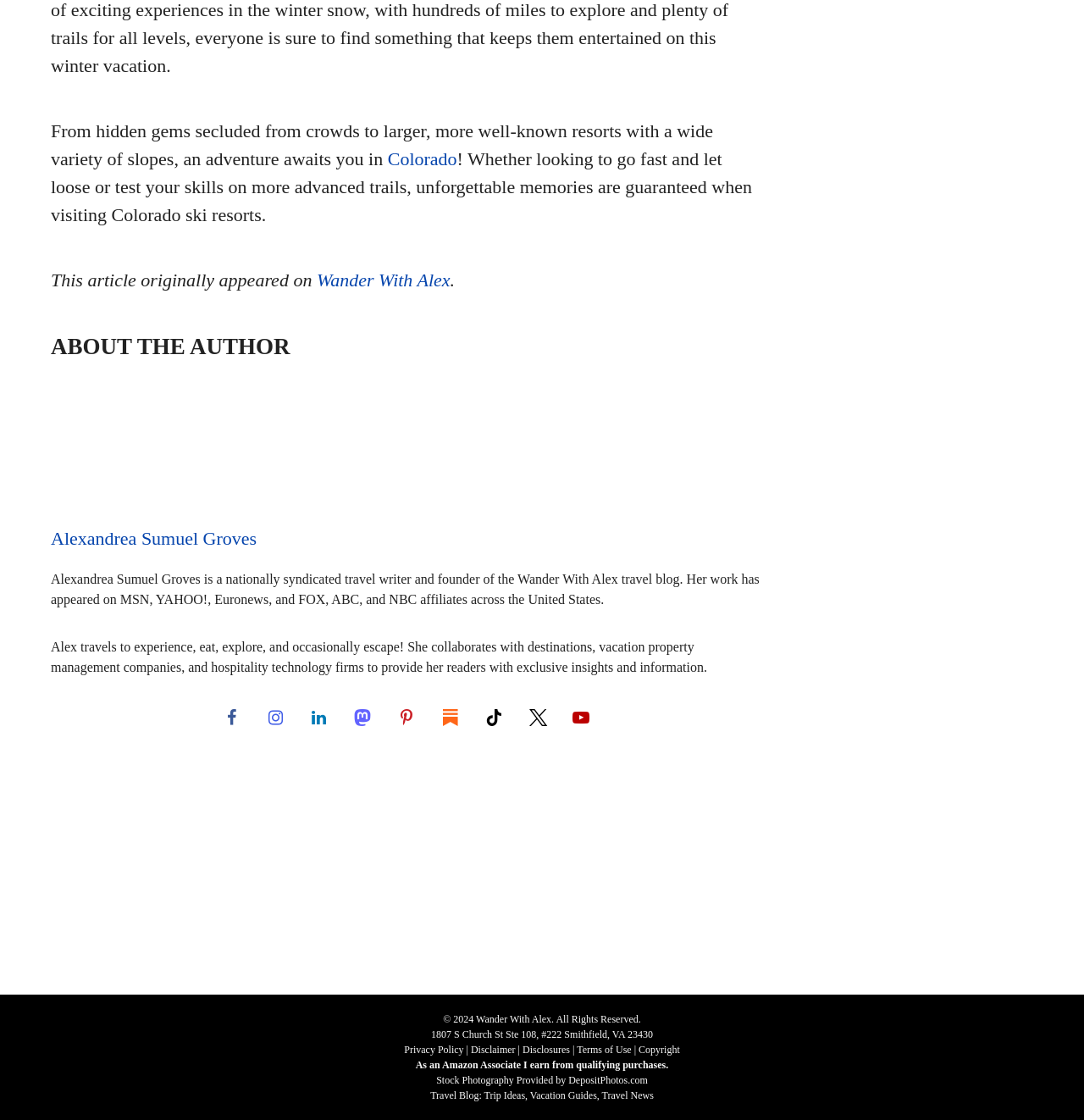Determine the bounding box coordinates for the area that should be clicked to carry out the following instruction: "Read more about PPI Report Threatens Yet Another Stock Market Crash Catalyst on June 13".

None